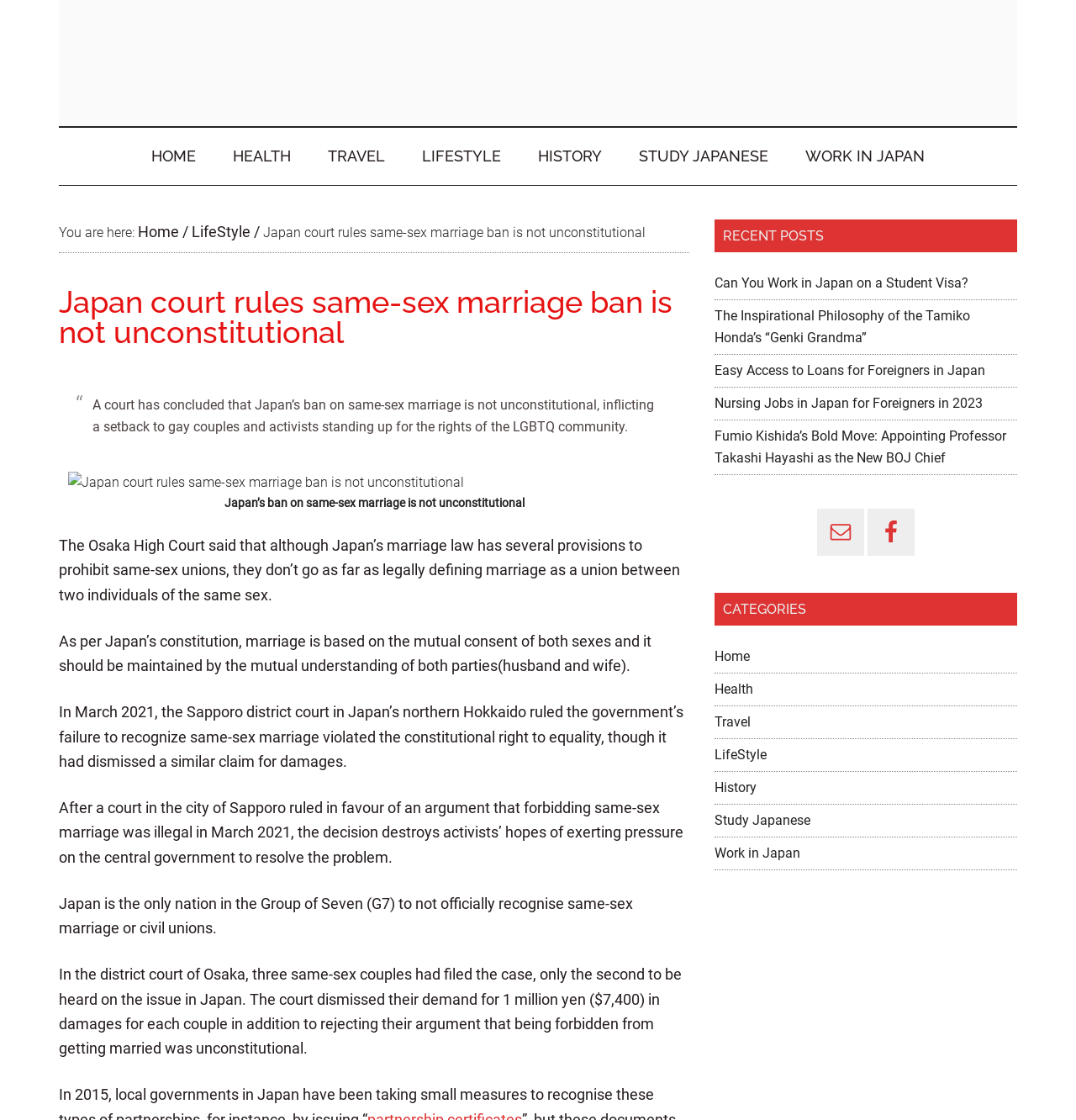Could you find the bounding box coordinates of the clickable area to complete this instruction: "Click on the 'HOME' link"?

[0.125, 0.114, 0.198, 0.165]